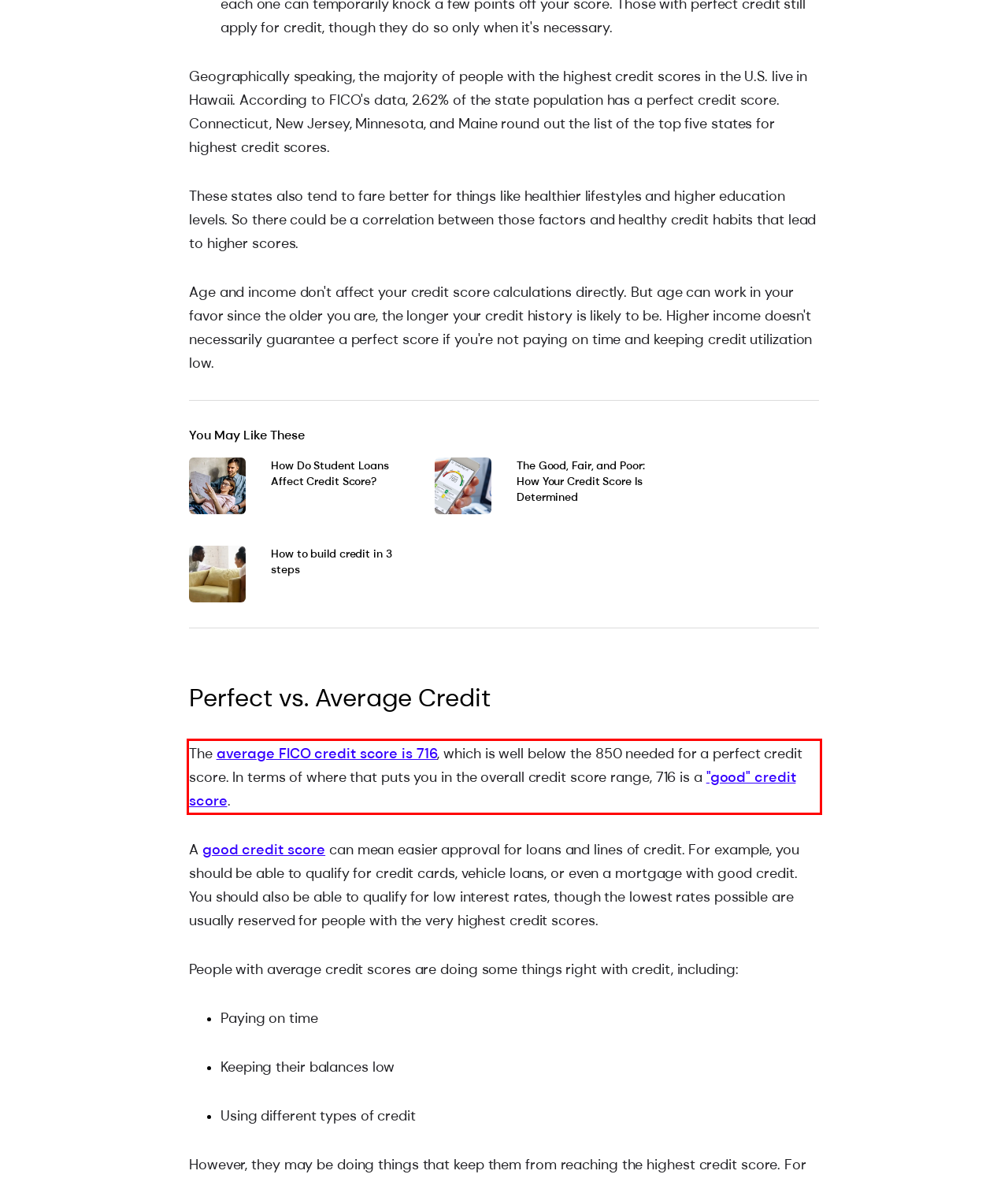Observe the screenshot of the webpage, locate the red bounding box, and extract the text content within it.

The average FICO credit score is 716, which is well below the 850 needed for a perfect credit score. In terms of where that puts you in the overall credit score range, 716 is a "good" credit score.